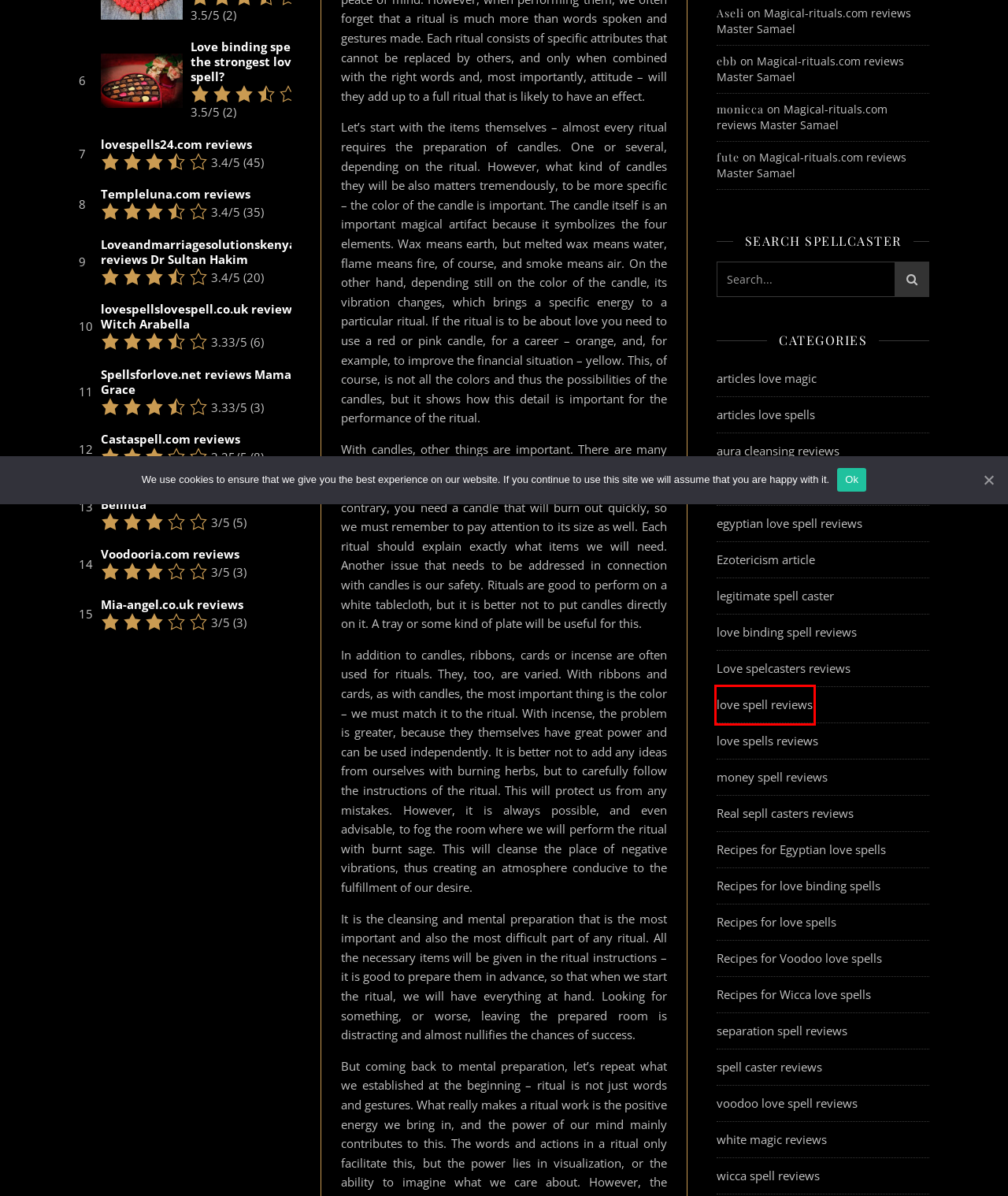Given a screenshot of a webpage with a red bounding box around an element, choose the most appropriate webpage description for the new page displayed after clicking the element within the bounding box. Here are the candidates:
A. Recipes for love spells – Love Spells Reviews
B. aura cleansing reviews – Love Spells Reviews
C. love spell reviews – Love Spells Reviews
D. spell caster reviews – Love Spells Reviews
E. Castaspell.com reviews – Love Spells Reviews
F. Mia-angel.co.uk reviews – Love Spells Reviews
G. separation spell reviews – Love Spells Reviews
H. Love spelcasters reviews – Love Spells Reviews

C